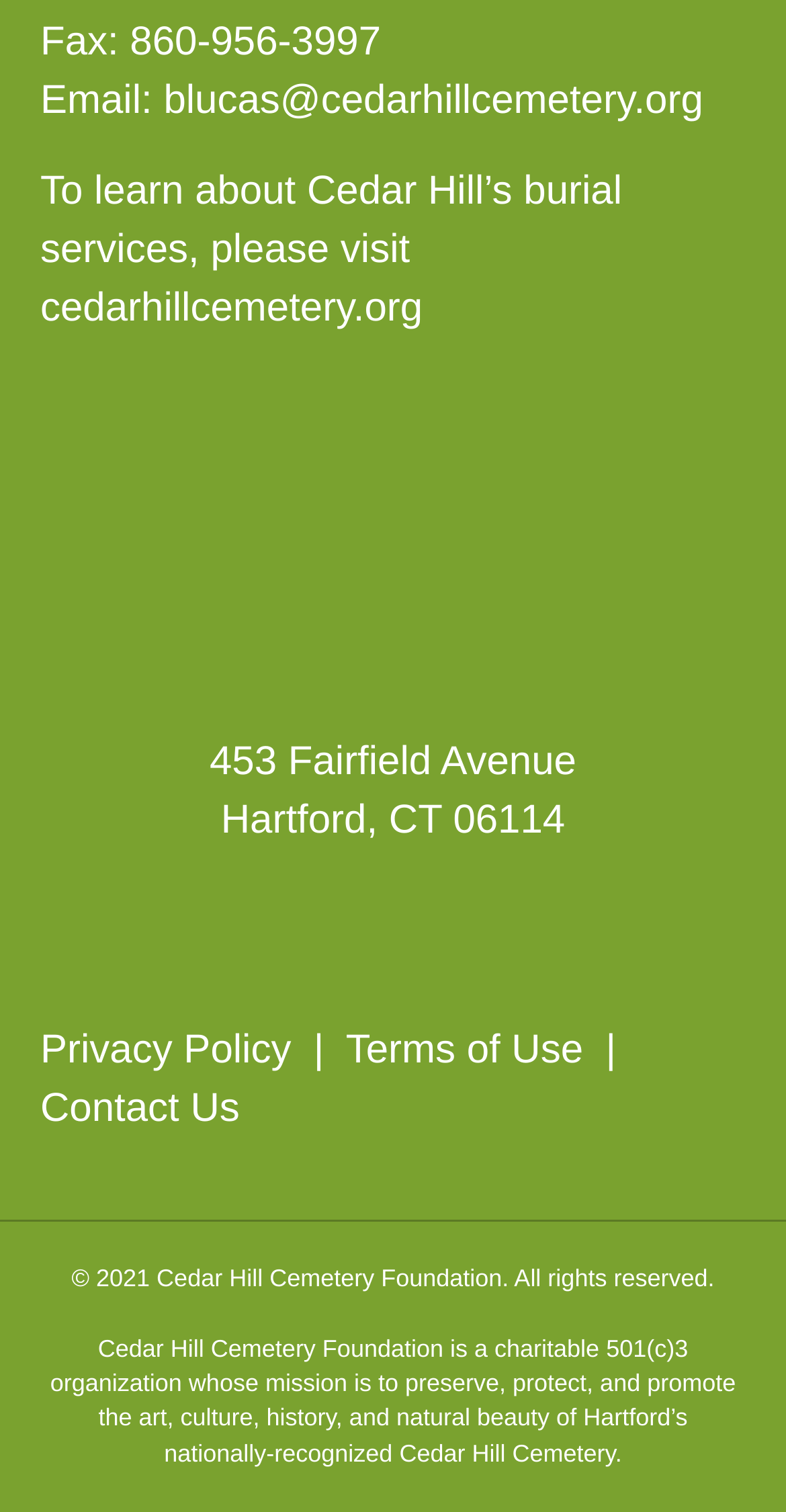Provide the bounding box coordinates of the HTML element this sentence describes: "fruit that increase penis size". The bounding box coordinates consist of four float numbers between 0 and 1, i.e., [left, top, right, bottom].

None